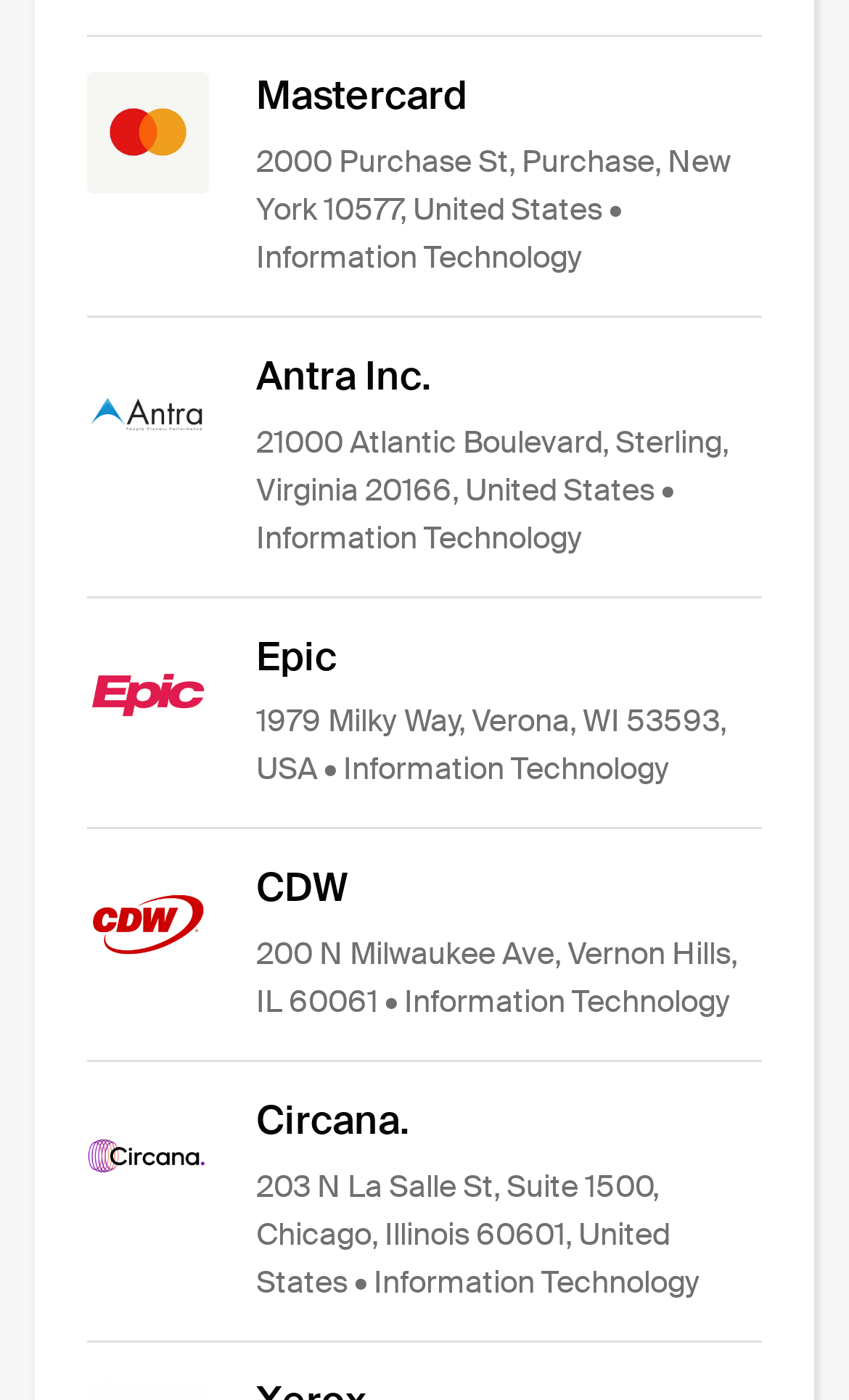Examine the image carefully and respond to the question with a detailed answer: 
How many companies are listed?

I counted the number of links with company names, which are Mastercard, Antra Inc., Epic, CDW, and Circana. Each of these links has a corresponding image, heading, and static text elements, indicating that they are separate companies.